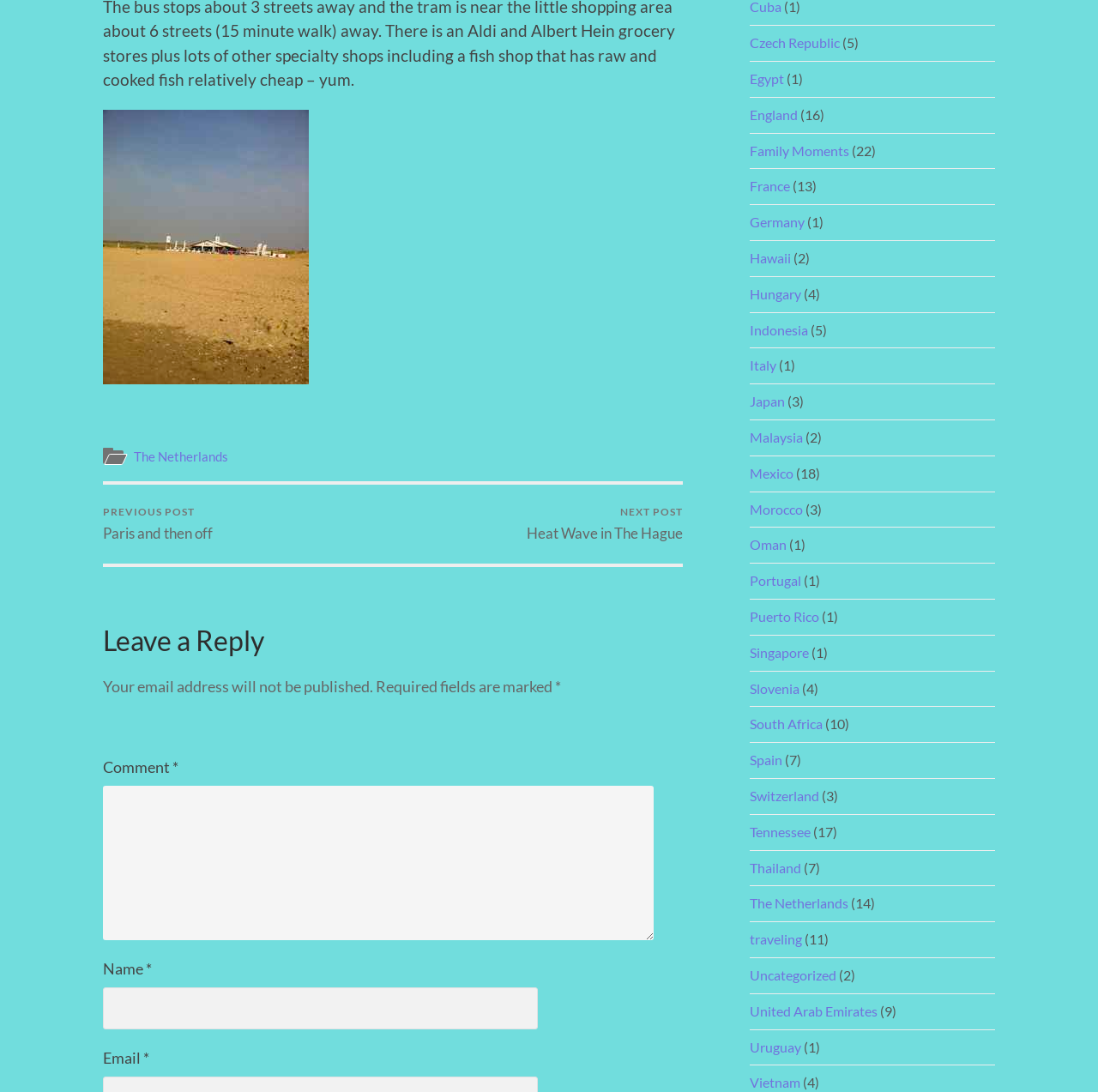Extract the bounding box coordinates of the UI element described by: "United Arab Emirates". The coordinates should include four float numbers ranging from 0 to 1, e.g., [left, top, right, bottom].

[0.683, 0.918, 0.799, 0.933]